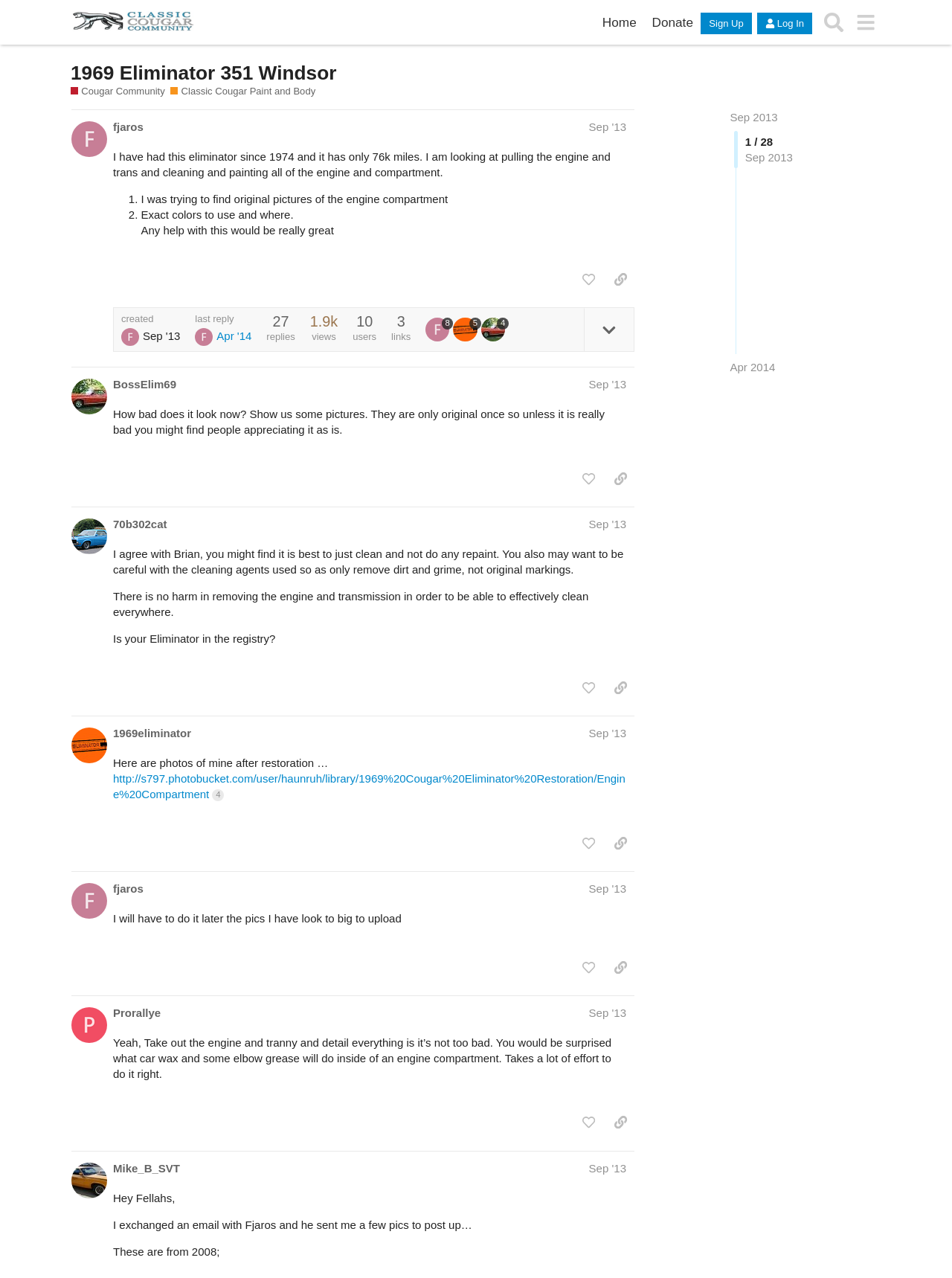What is the topic of discussion in this thread?
Analyze the image and provide a thorough answer to the question.

I looked at the heading of the thread and found the topic '1969 Eliminator 351 Windsor' mentioned, which suggests that the topic of discussion in this thread is related to this specific car model.